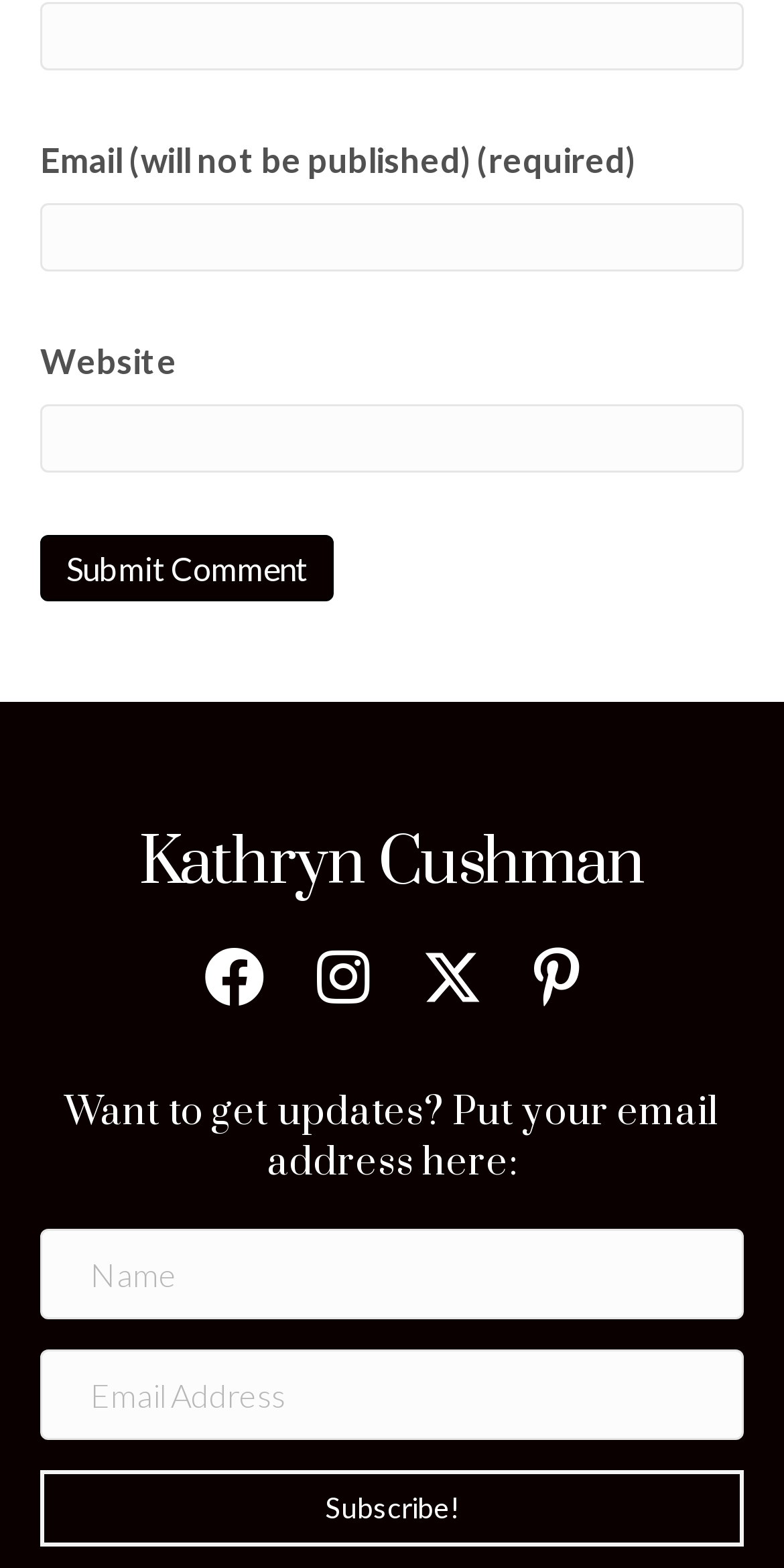Identify the bounding box of the UI element described as follows: "parent_node: Comment name="url"". Provide the coordinates as four float numbers in the range of 0 to 1 [left, top, right, bottom].

[0.051, 0.258, 0.949, 0.301]